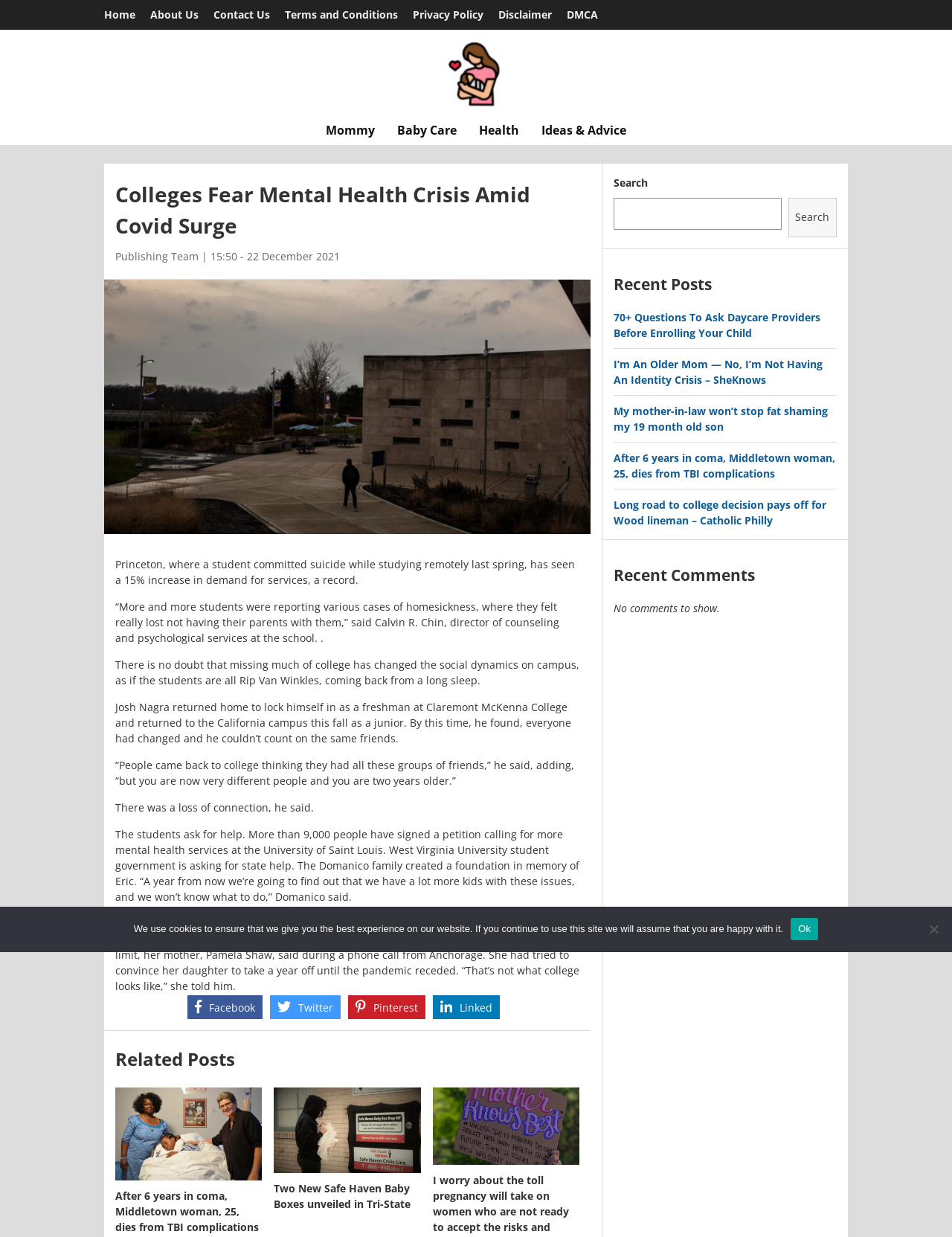Based on the provided description, "Ideas & Advice", find the bounding box of the corresponding UI element in the screenshot.

[0.557, 0.093, 0.67, 0.117]